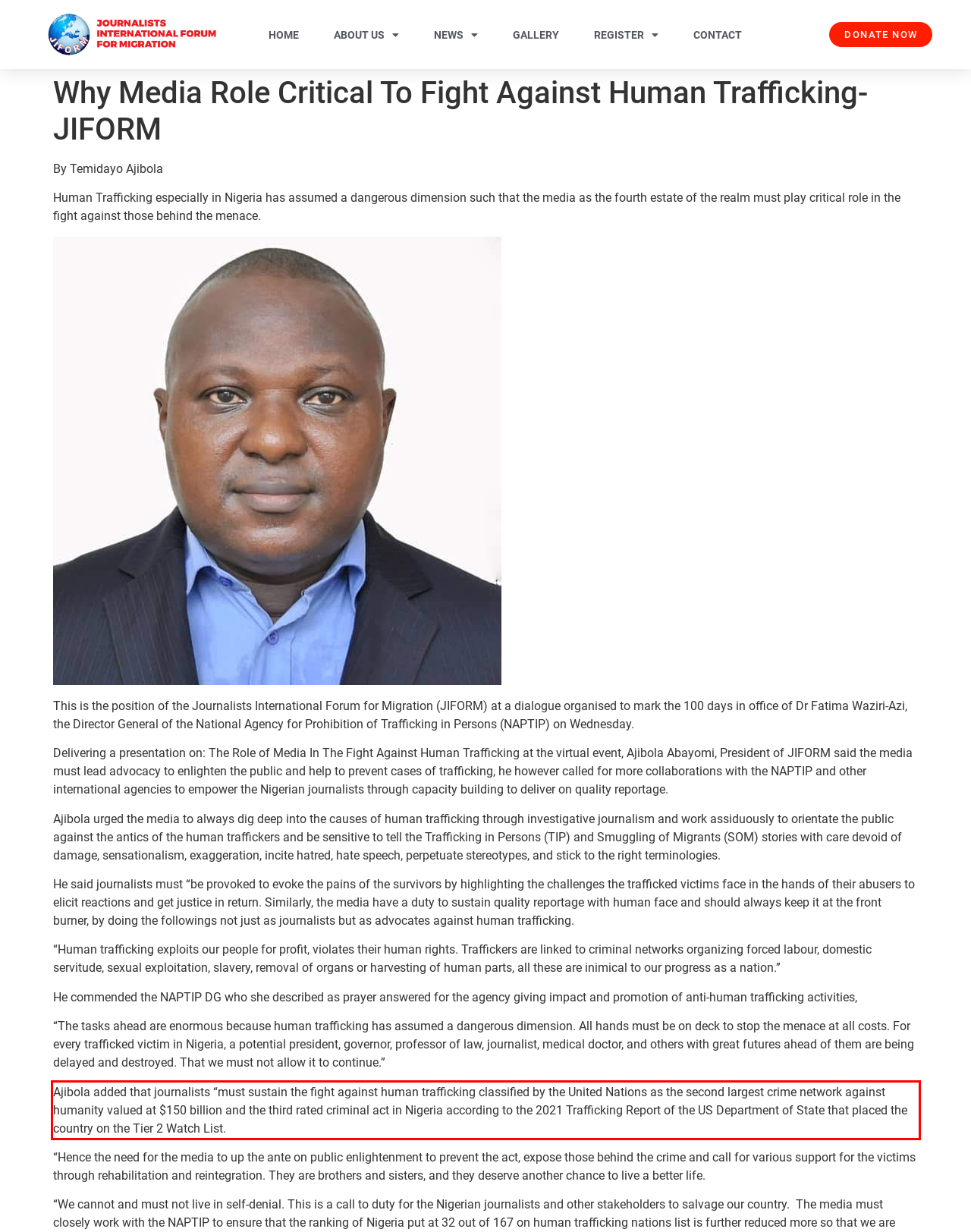Please identify and extract the text from the UI element that is surrounded by a red bounding box in the provided webpage screenshot.

Ajibola added that journalists “must sustain the fight against human trafficking classified by the United Nations as the second largest crime network against humanity valued at $150 billion and the third rated criminal act in Nigeria according to the 2021 Trafficking Report of the US Department of State that placed the country on the Tier 2 Watch List.